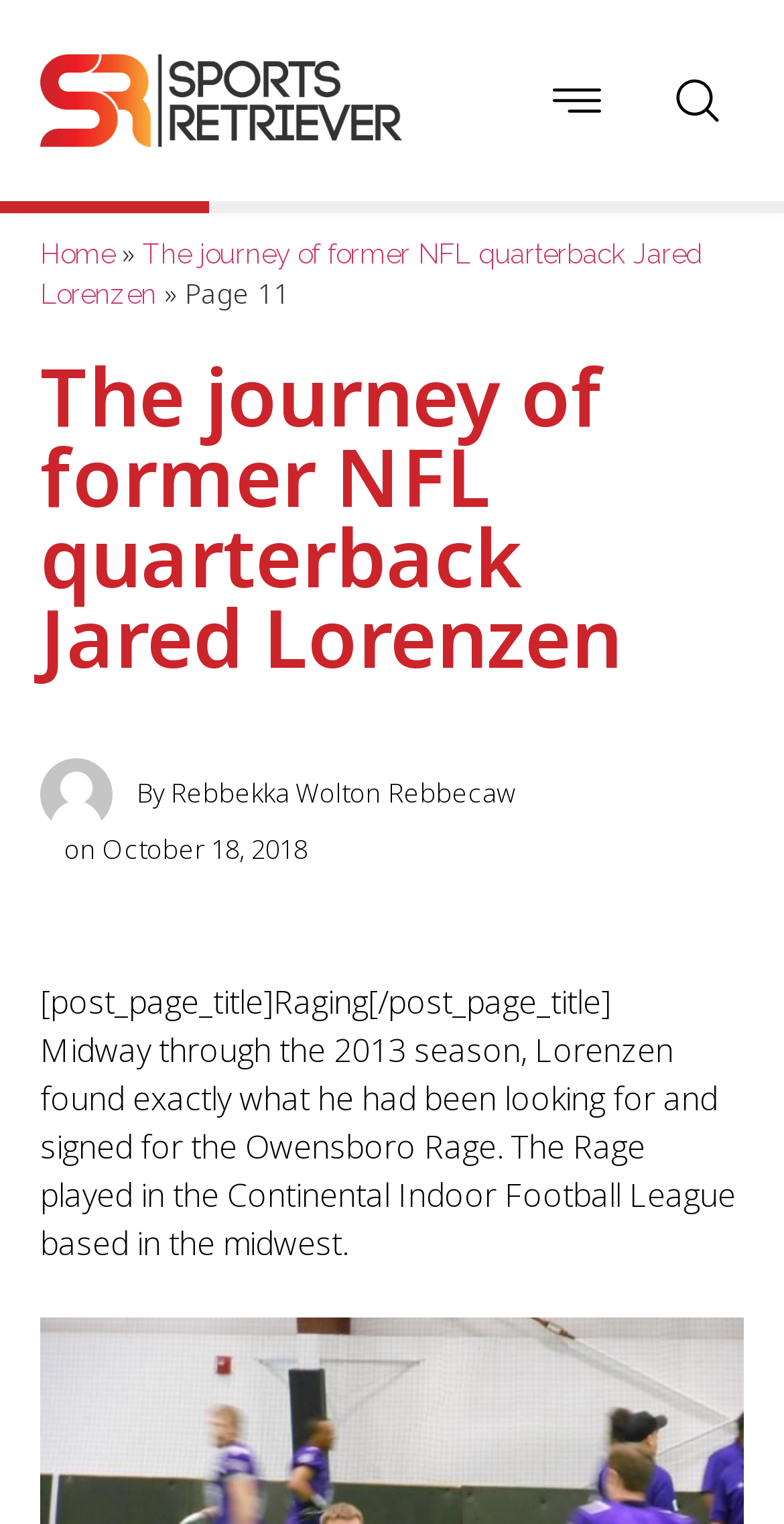With reference to the image, please provide a detailed answer to the following question: What league did the Owensboro Rage play in?

According to the text, 'The Rage played in the Continental Indoor Football League based in the midwest.' which is located in the middle of the webpage.